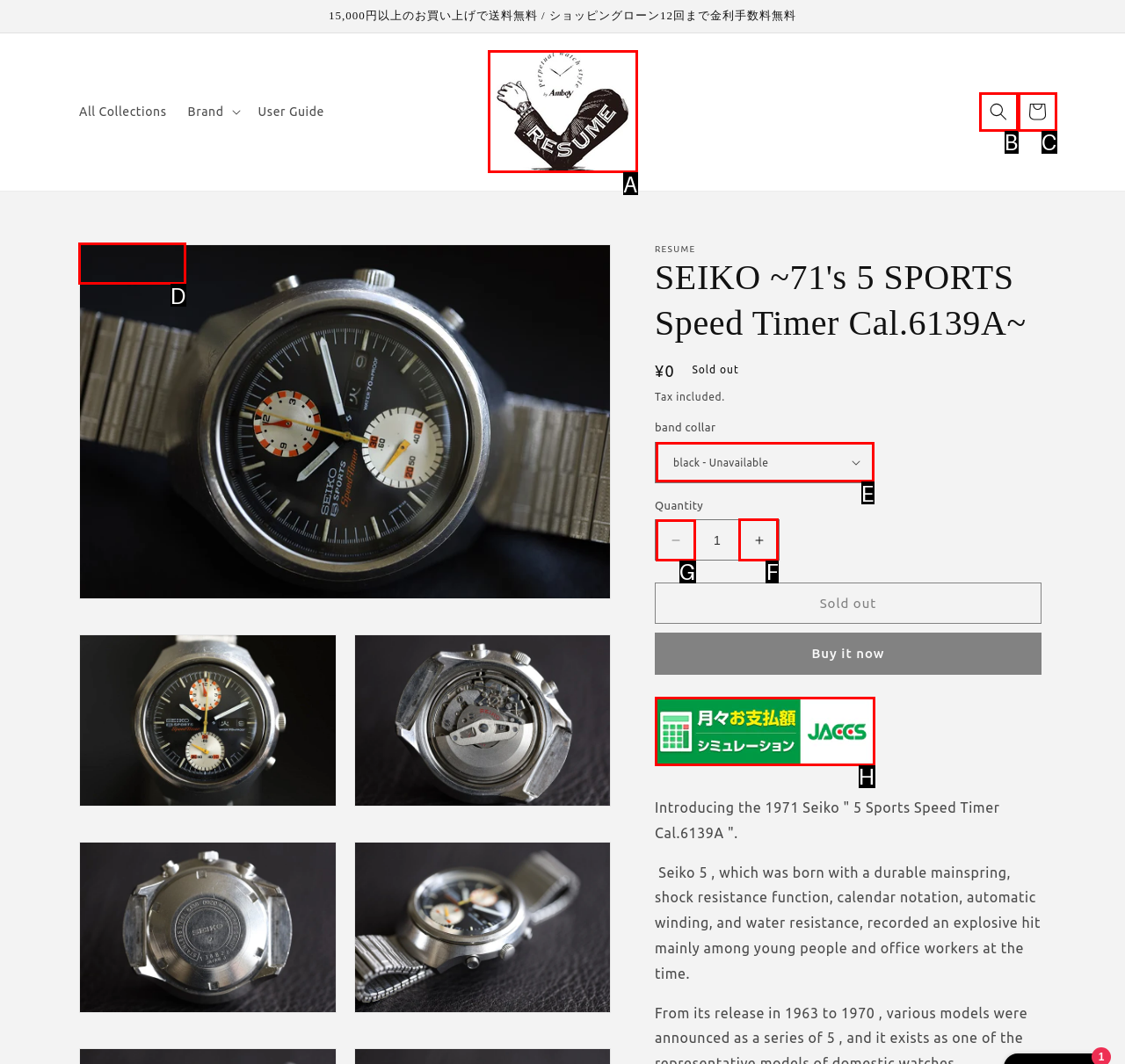To execute the task: Increase the product quantity, which one of the highlighted HTML elements should be clicked? Answer with the option's letter from the choices provided.

F